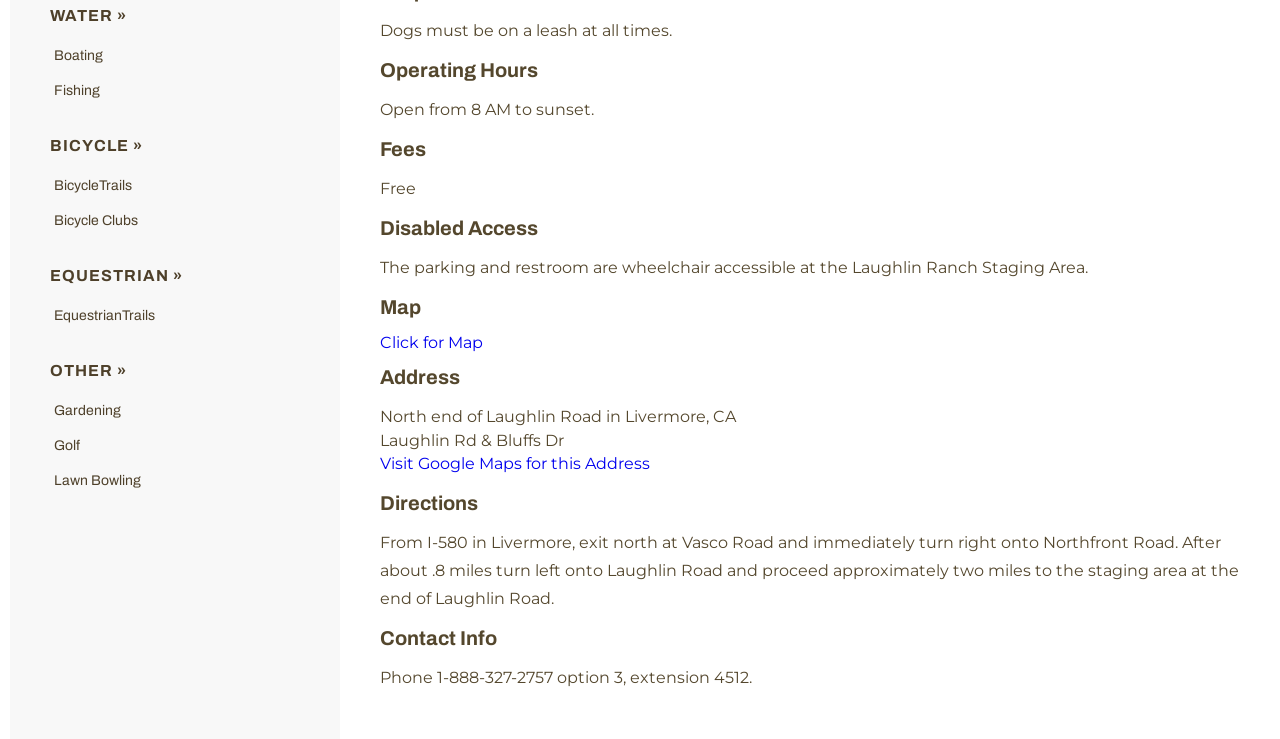Identify the coordinates of the bounding box for the element described below: "Fishing". Return the coordinates as four float numbers between 0 and 1: [left, top, right, bottom].

[0.042, 0.112, 0.078, 0.132]